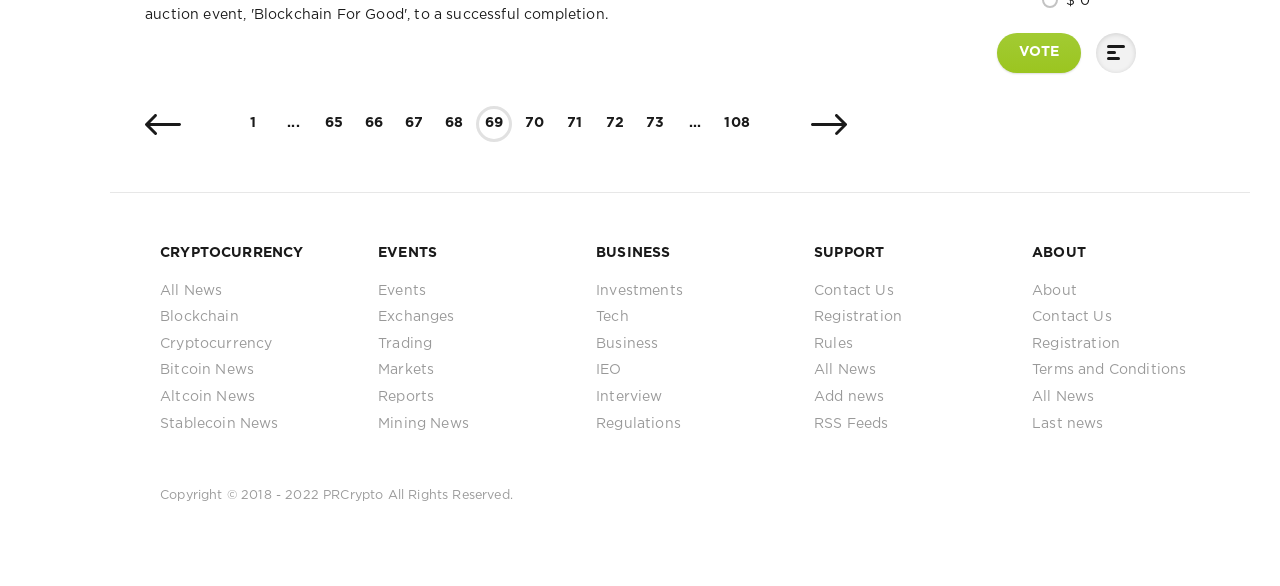Highlight the bounding box coordinates of the region I should click on to meet the following instruction: "Click the 'All News' link".

[0.125, 0.474, 0.256, 0.519]